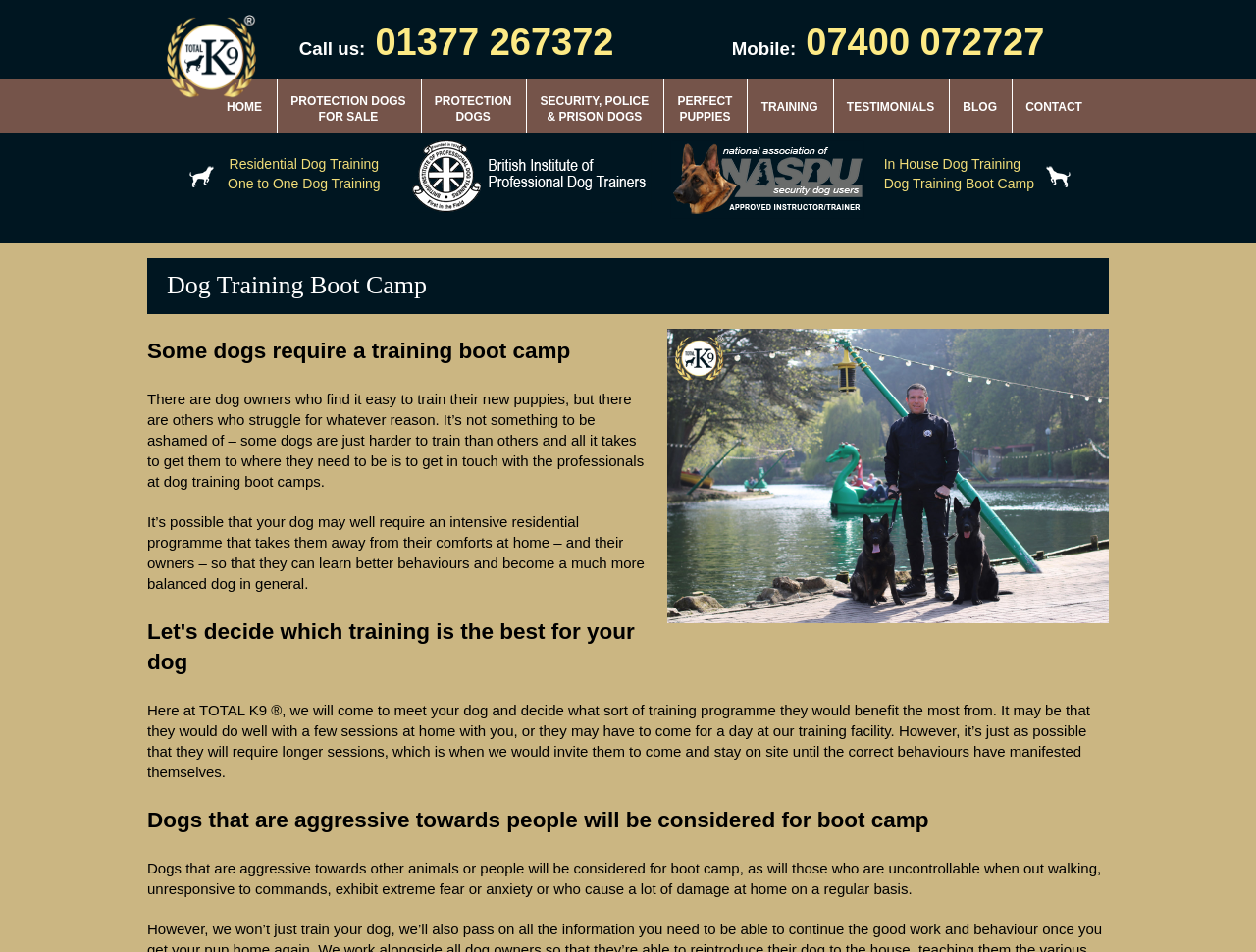Determine the coordinates of the bounding box for the clickable area needed to execute this instruction: "Call 01377 267372".

[0.299, 0.023, 0.489, 0.066]